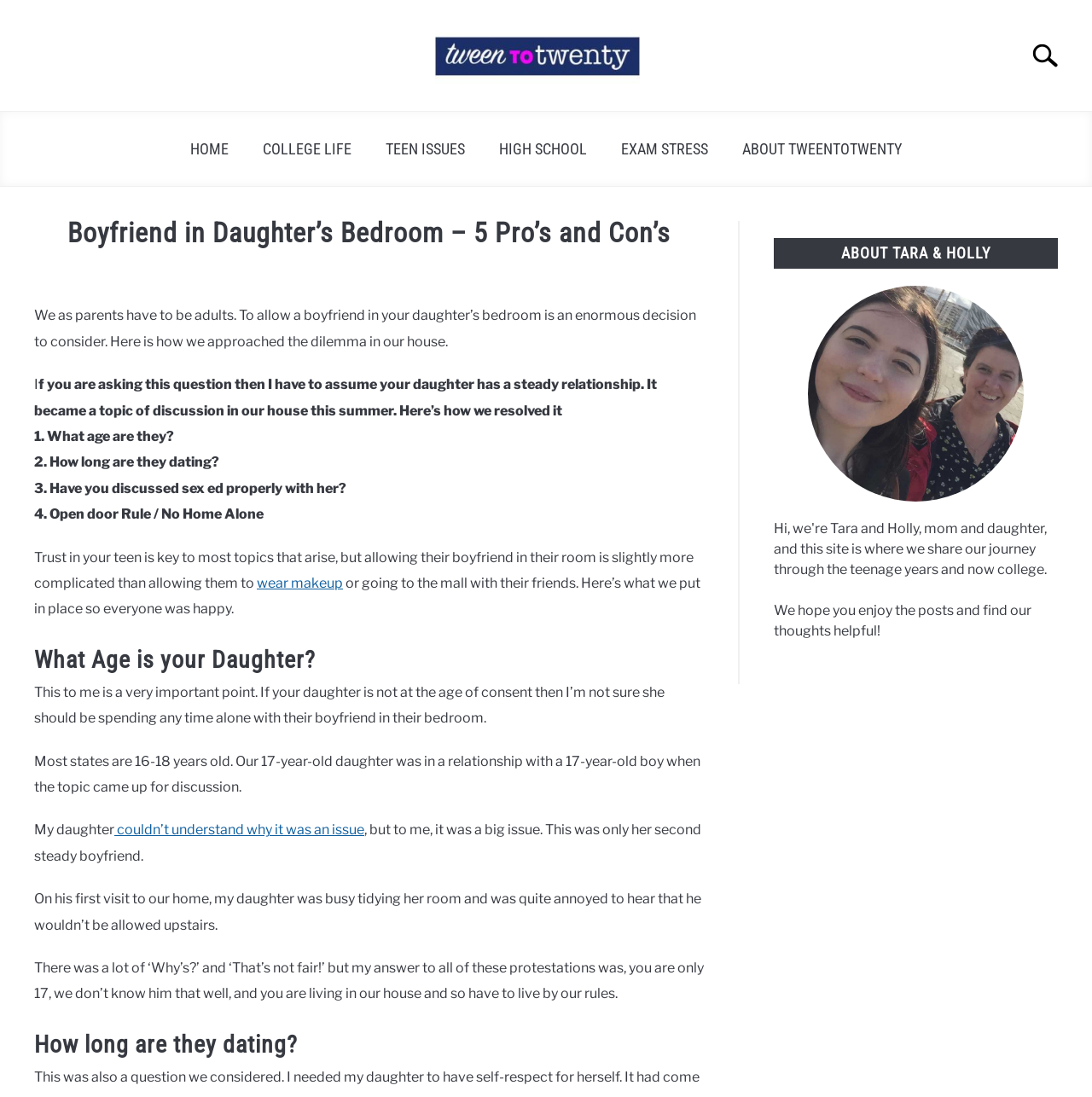Who is the author of the article?
Look at the image and answer the question using a single word or phrase.

Tara Cunningham